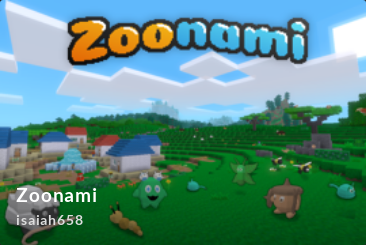Describe all the elements in the image extensively.

The image features the title "Zoonami" prominently displayed at the top in bold, playful lettering against a bright blue sky with fluffy clouds. Below the title, a vibrant game scene unfolds, depicting a colorful, blocky landscape reminiscent of classic sandbox games. In the foreground, various cartoonish characters and creatures are positioned, including a green creature with large eyes, a brown animal with a friendly expression, and several other whimsical entities scattered around. A picturesque setting is presented, featuring quaint houses with red and blue roofs and lush green hills in the background. The subtitle "isaiah658" subtly appears beneath the main title, indicating the creator or associated entity of the game. This image effectively captures the playful and imaginative spirit of the game "Zoonami," inviting viewers to explore its world.